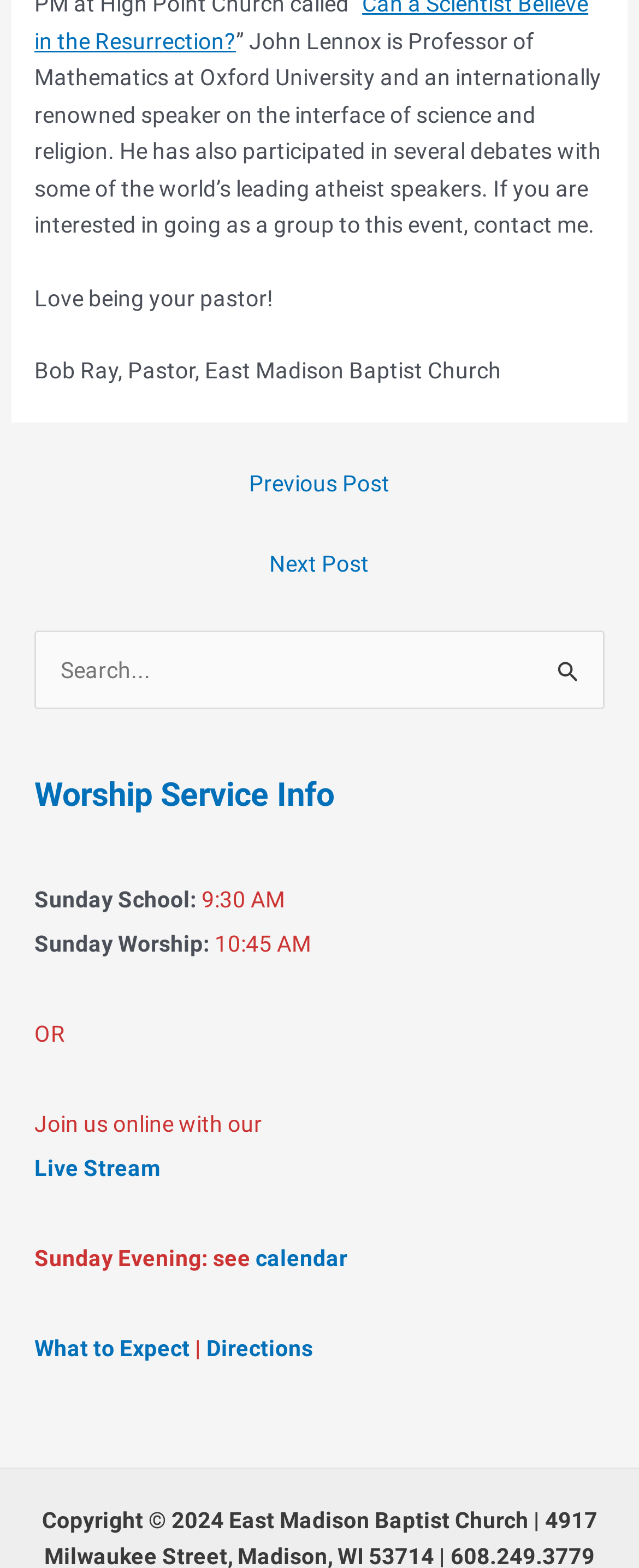Find the bounding box coordinates corresponding to the UI element with the description: "Live Stream". The coordinates should be formatted as [left, top, right, bottom], with values as floats between 0 and 1.

[0.054, 0.737, 0.251, 0.753]